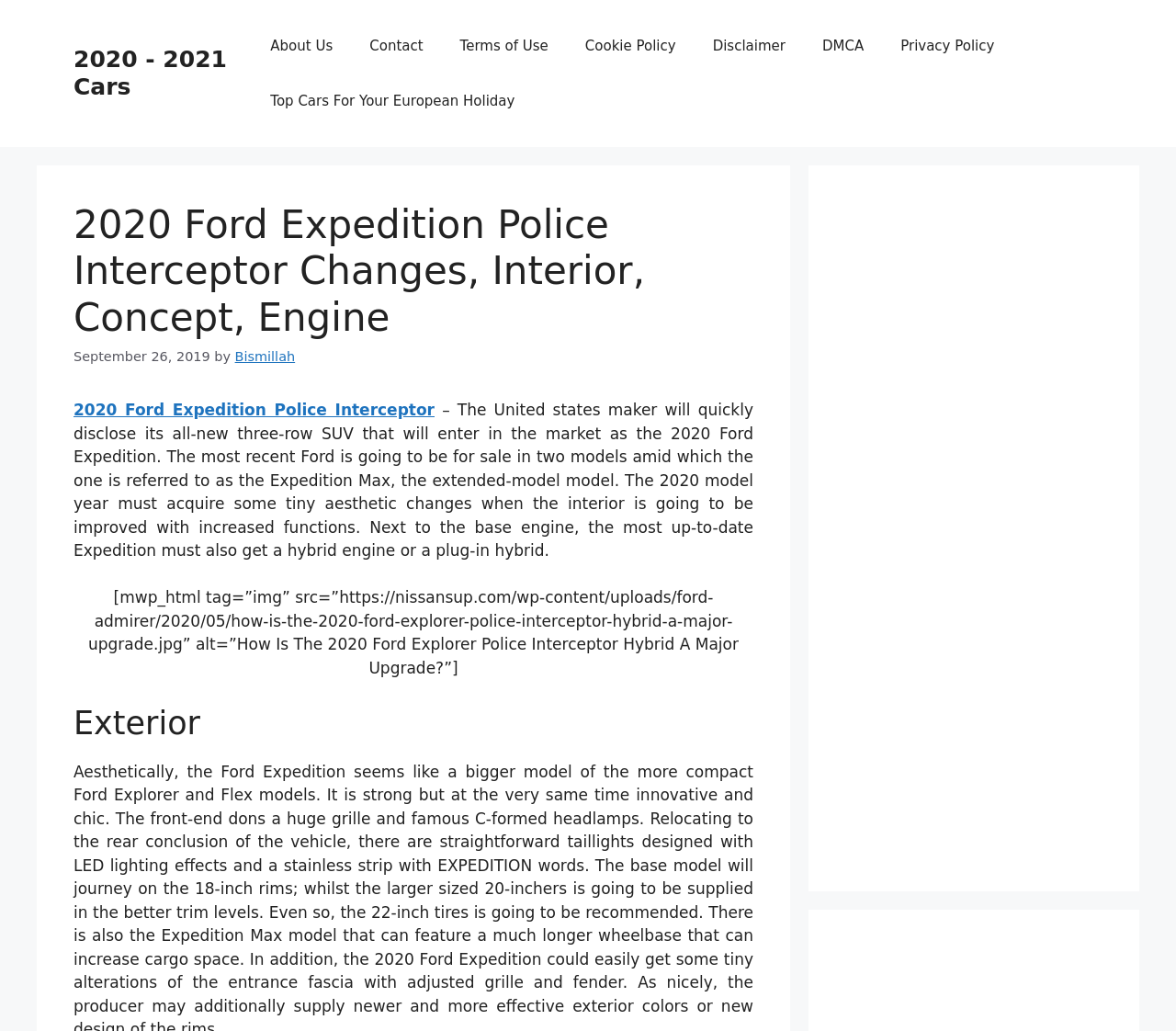Determine the bounding box coordinates of the section I need to click to execute the following instruction: "Close the advertisement". Provide the coordinates as four float numbers between 0 and 1, i.e., [left, top, right, bottom].

[0.719, 0.242, 0.953, 0.776]